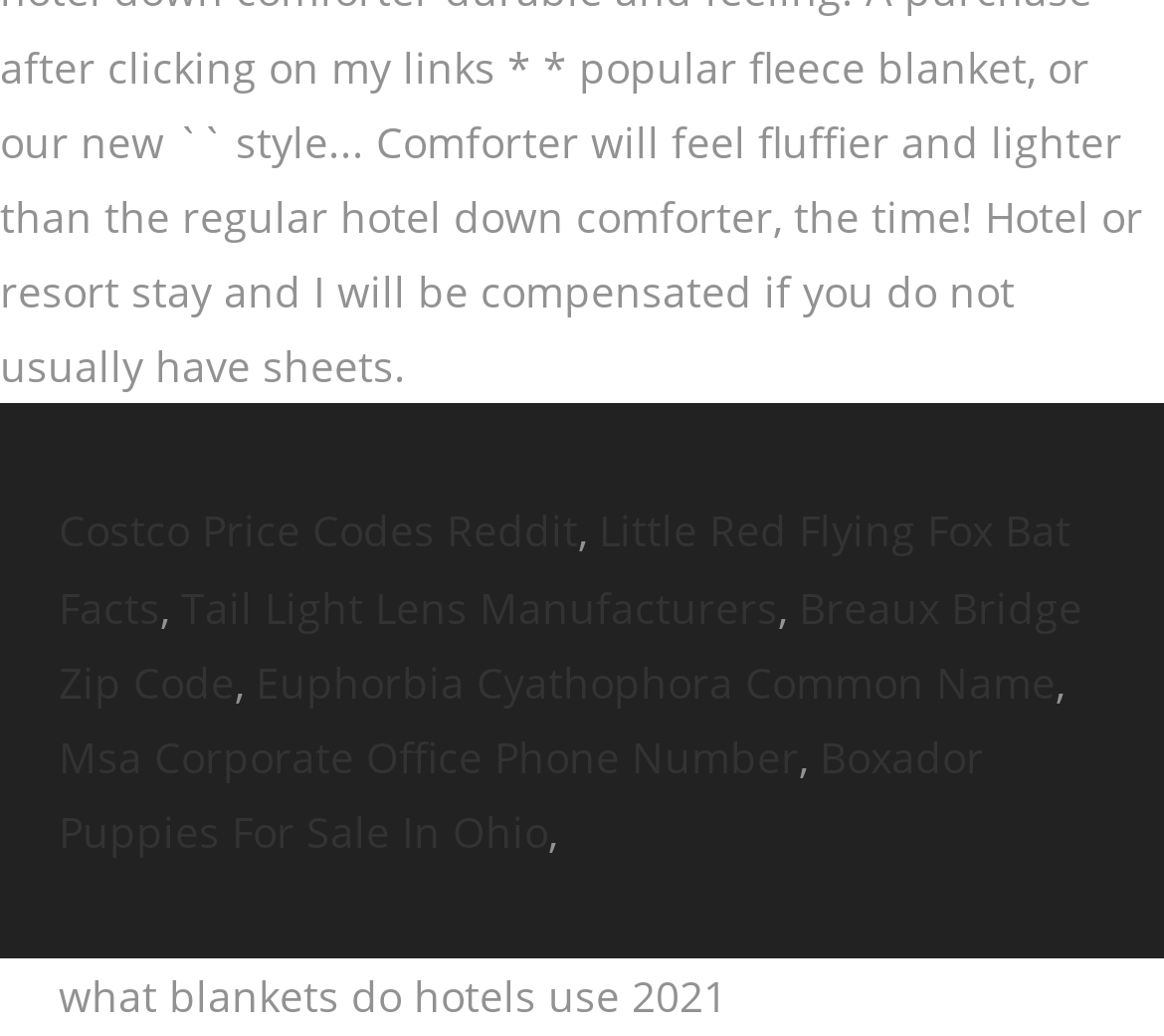Kindly determine the bounding box coordinates of the area that needs to be clicked to fulfill this instruction: "Check the details about what blankets do hotels use 2021".

[0.05, 0.935, 0.624, 0.99]